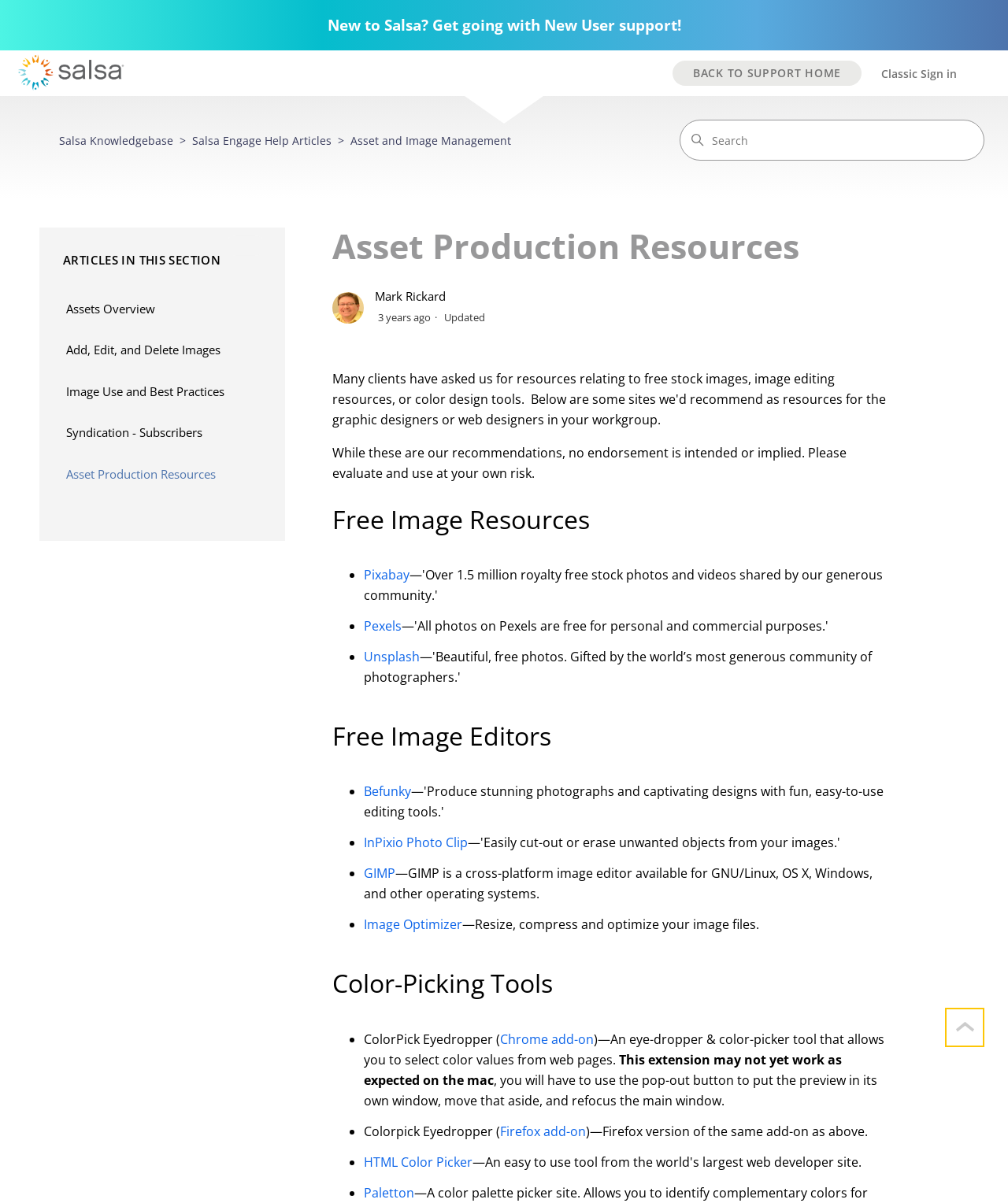What is the date when the 'Asset Production Resources' article was last updated?
Provide a comprehensive and detailed answer to the question.

I found the date by looking at the time element '2021-09-29 20:10' and its corresponding StaticText element '3 years ago', which suggests that the article was last updated on the specified date.